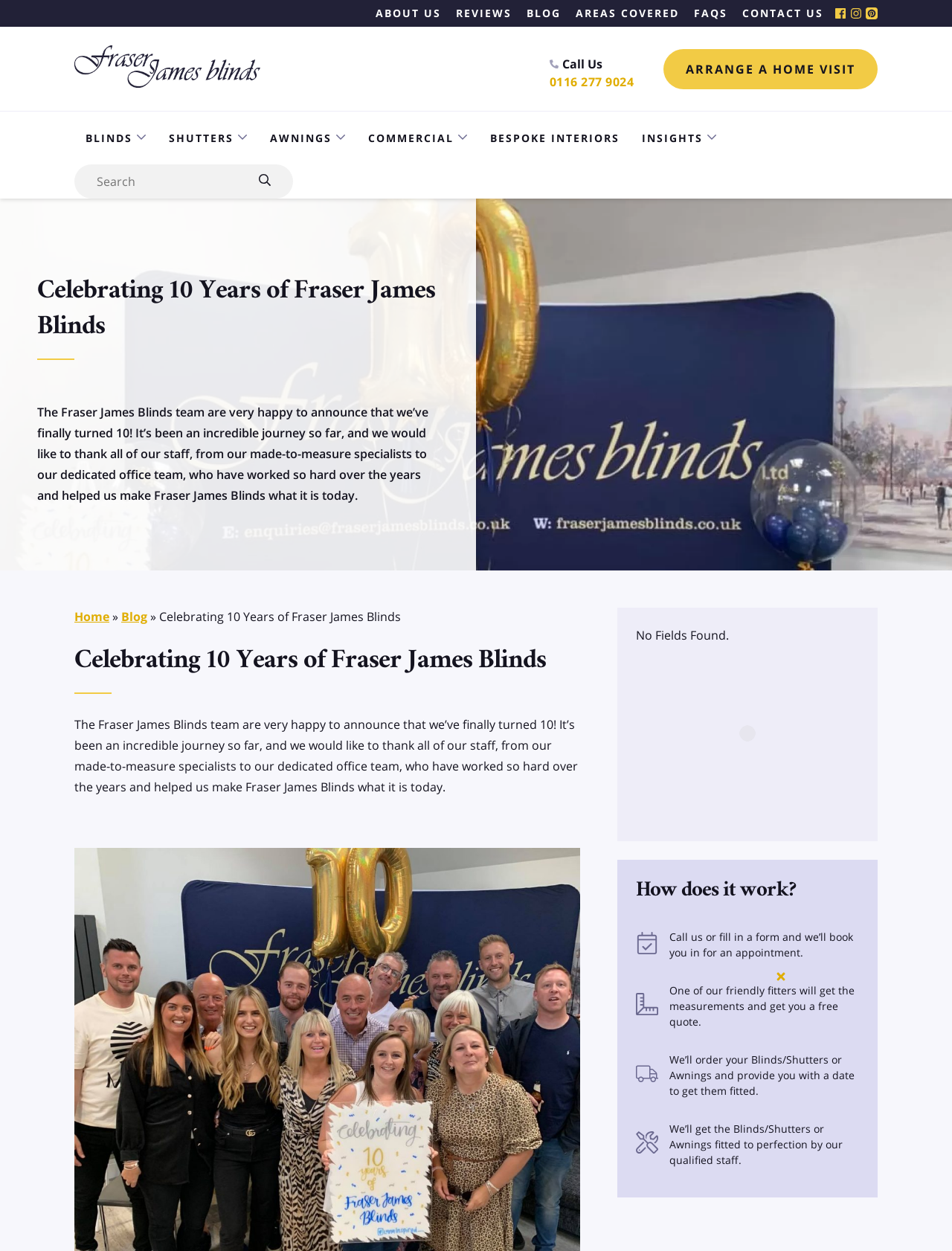Please determine the bounding box coordinates of the element's region to click in order to carry out the following instruction: "Arrange a home visit". The coordinates should be four float numbers between 0 and 1, i.e., [left, top, right, bottom].

[0.697, 0.039, 0.922, 0.071]